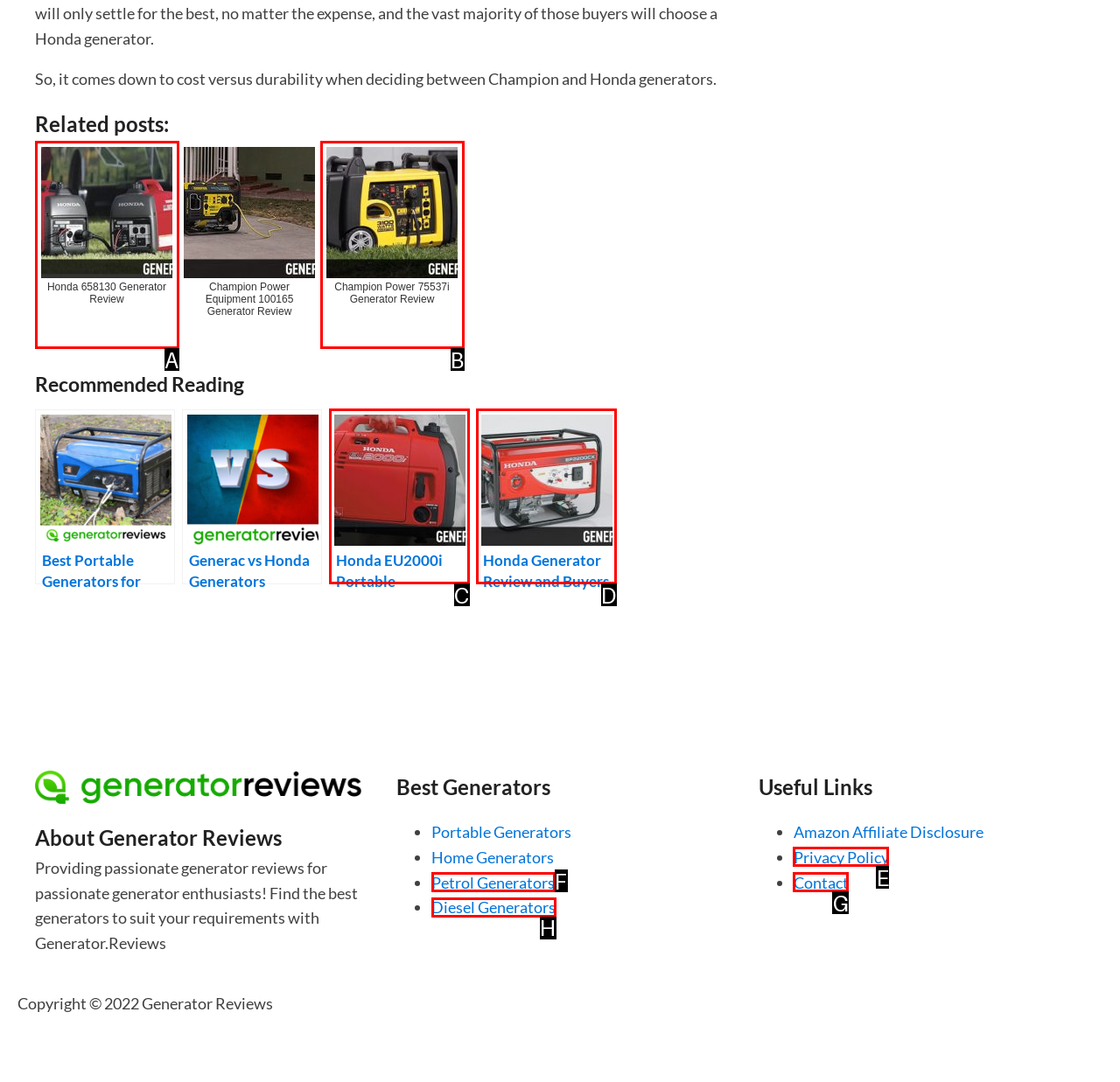Choose the letter that best represents the description: Contact. Answer with the letter of the selected choice directly.

G